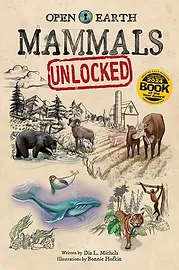Provide a thorough description of the image presented.

The image showcases the cover of the book "Mammals Unlocked," authored by Dia L. Michel and featuring illustrations by Bonnie Hoflin. The cover design reflects a nature-themed aesthetic, prominently displaying the title in bold, vivid lettering that contrasts against a textured background. Various illustrations of mammals are arranged around the title, depicting diverse species and their habitats, such as a bear, a whale, and a tiger, set against a backdrop of trees and a farmstead. The cover is marked with a sticker indicating it's a "2024 Book," enhancing its appeal. This educational resource is geared toward young readers, particularly those aged 8 to 12 years, and aims to engage them with engaging questions and fascinating facts about the mammalian world. The overall design emphasizes exploration and discovery, inviting readers to delve into the wonders of nature.